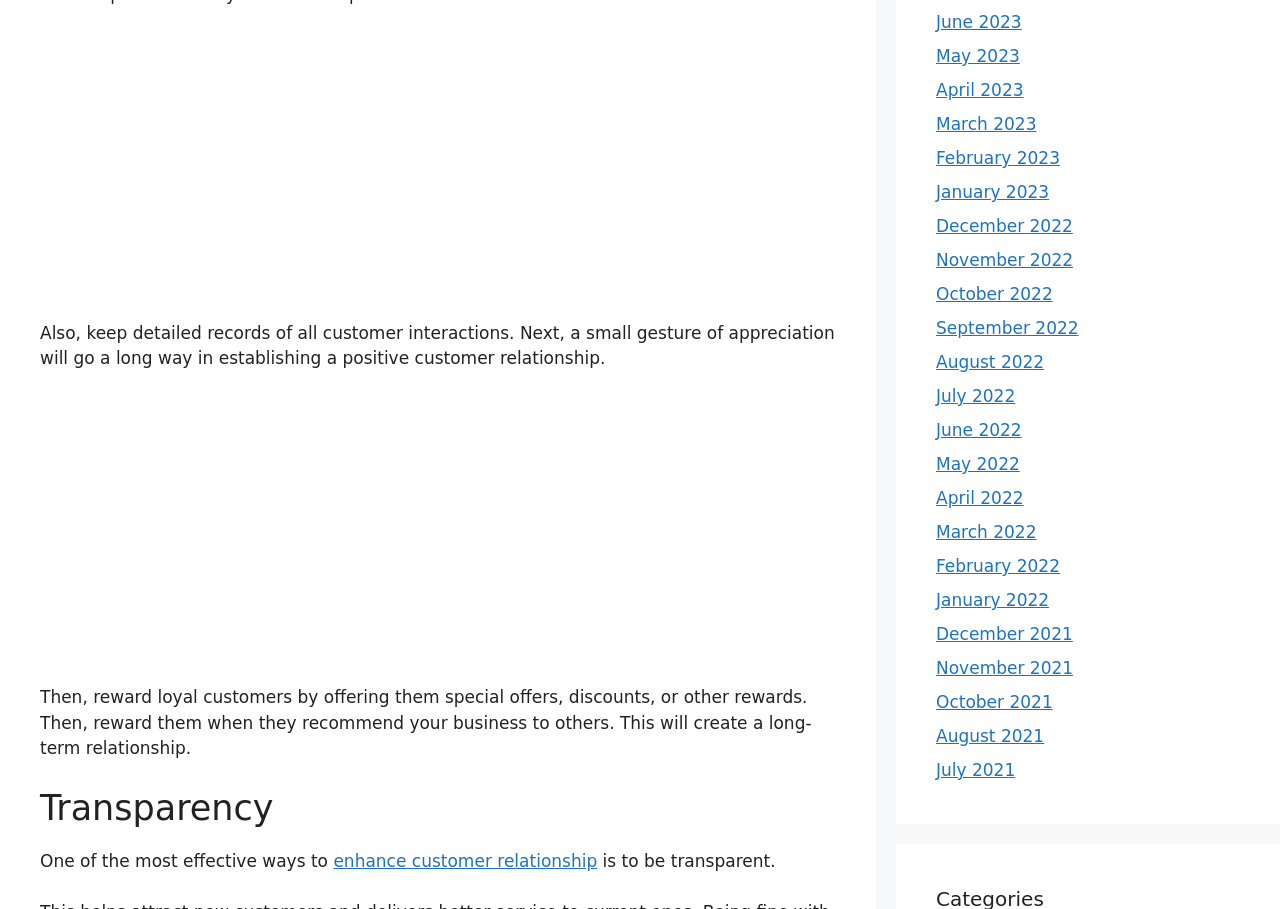Using the given element description, provide the bounding box coordinates (top-left x, top-left y, bottom-right x, bottom-right y) for the corresponding UI element in the screenshot: aria-label="Advertisement" name="aswift_2" title="Advertisement"

[0.031, 0.036, 0.653, 0.344]